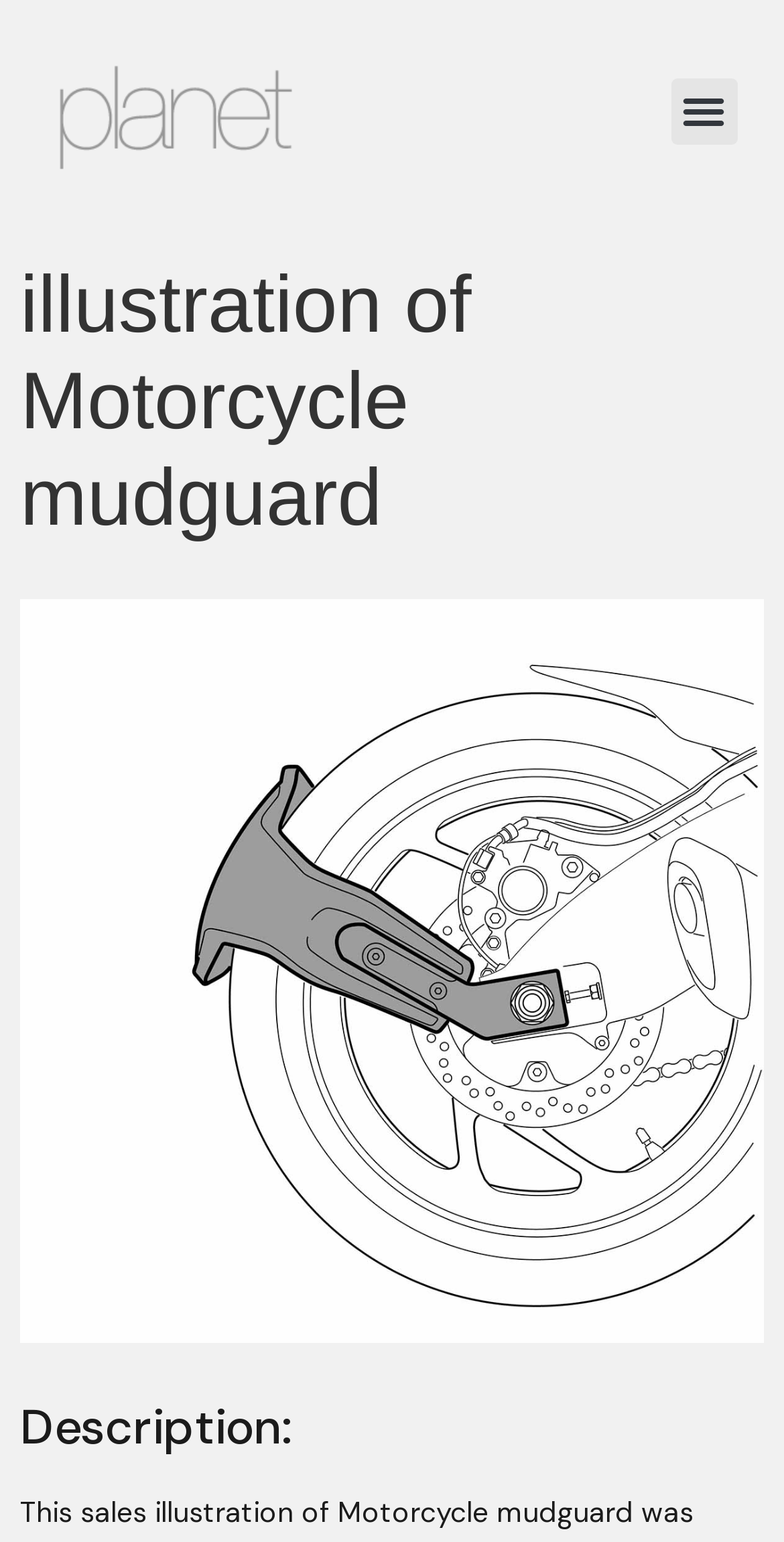What is the main product shown on the webpage?
Utilize the image to construct a detailed and well-explained answer.

The main product shown on the webpage is a 'Motorcycle mudguard' which is an image located in the middle of the webpage, as indicated by the bounding box coordinates [0.026, 0.389, 0.974, 0.871].